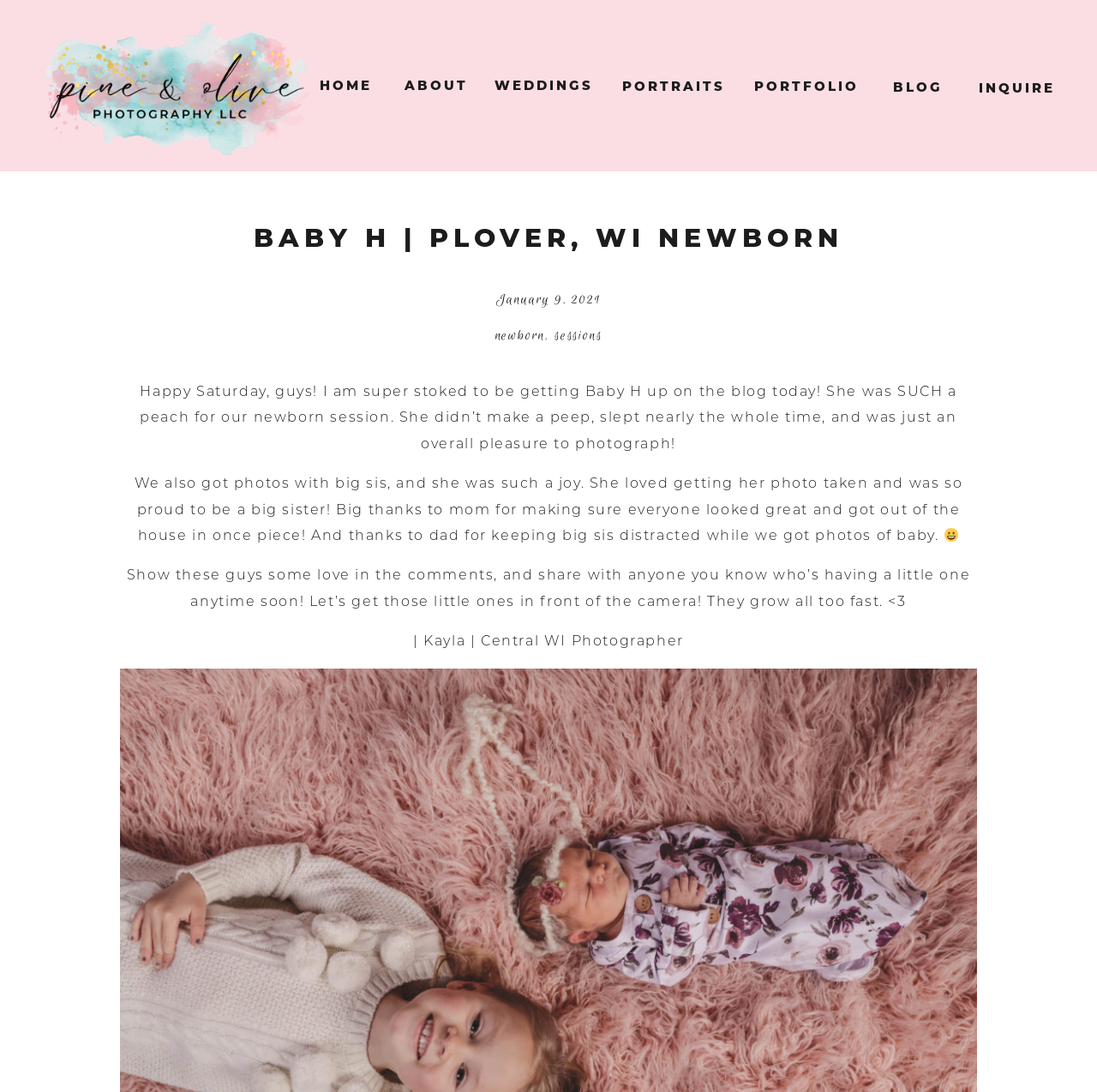Determine the bounding box coordinates of the section I need to click to execute the following instruction: "Check out the WEDDINGS page". Provide the coordinates as four float numbers between 0 and 1, i.e., [left, top, right, bottom].

[0.451, 0.071, 0.541, 0.086]